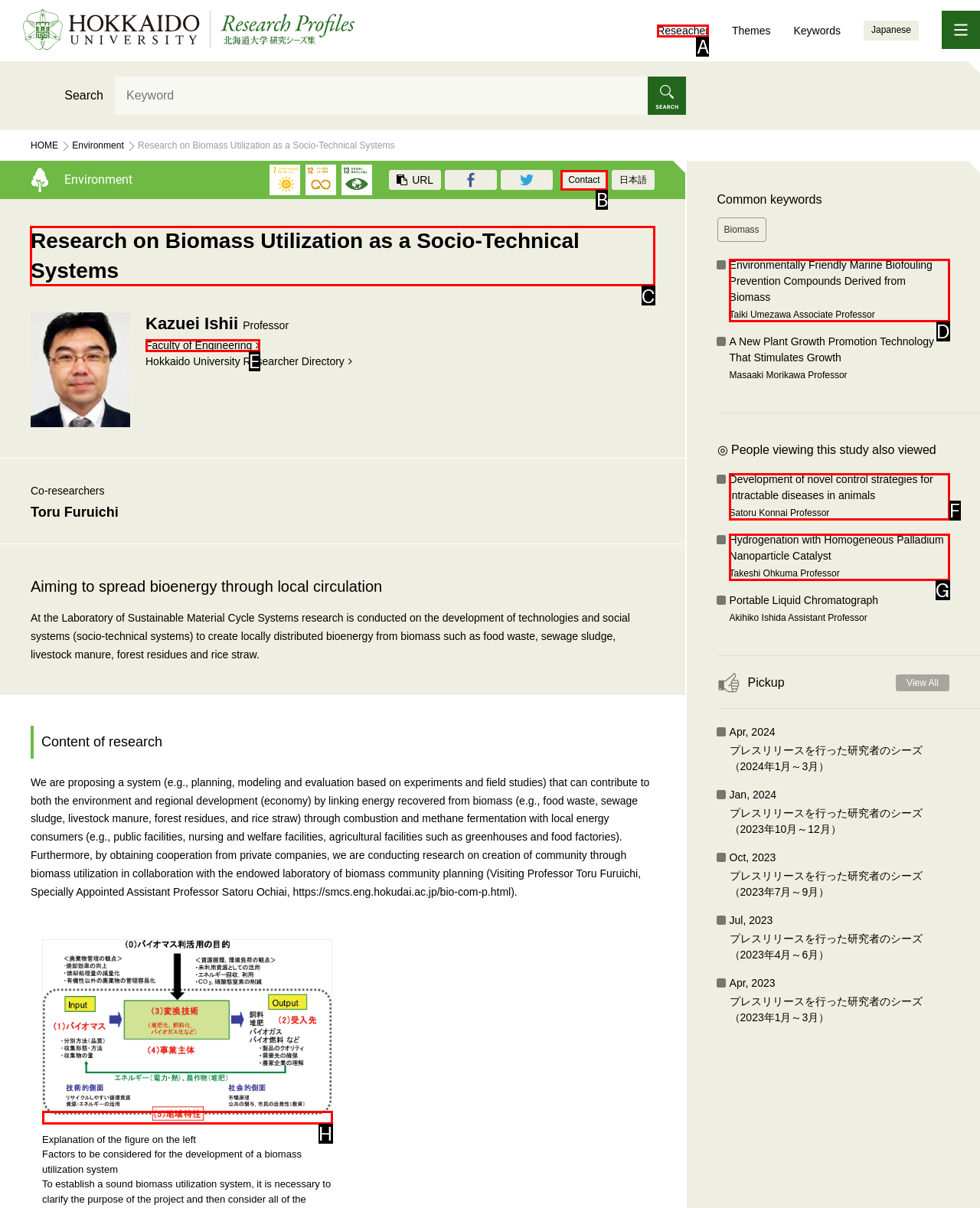Tell me which one HTML element I should click to complete the following task: View the research on biomass utilization Answer with the option's letter from the given choices directly.

C